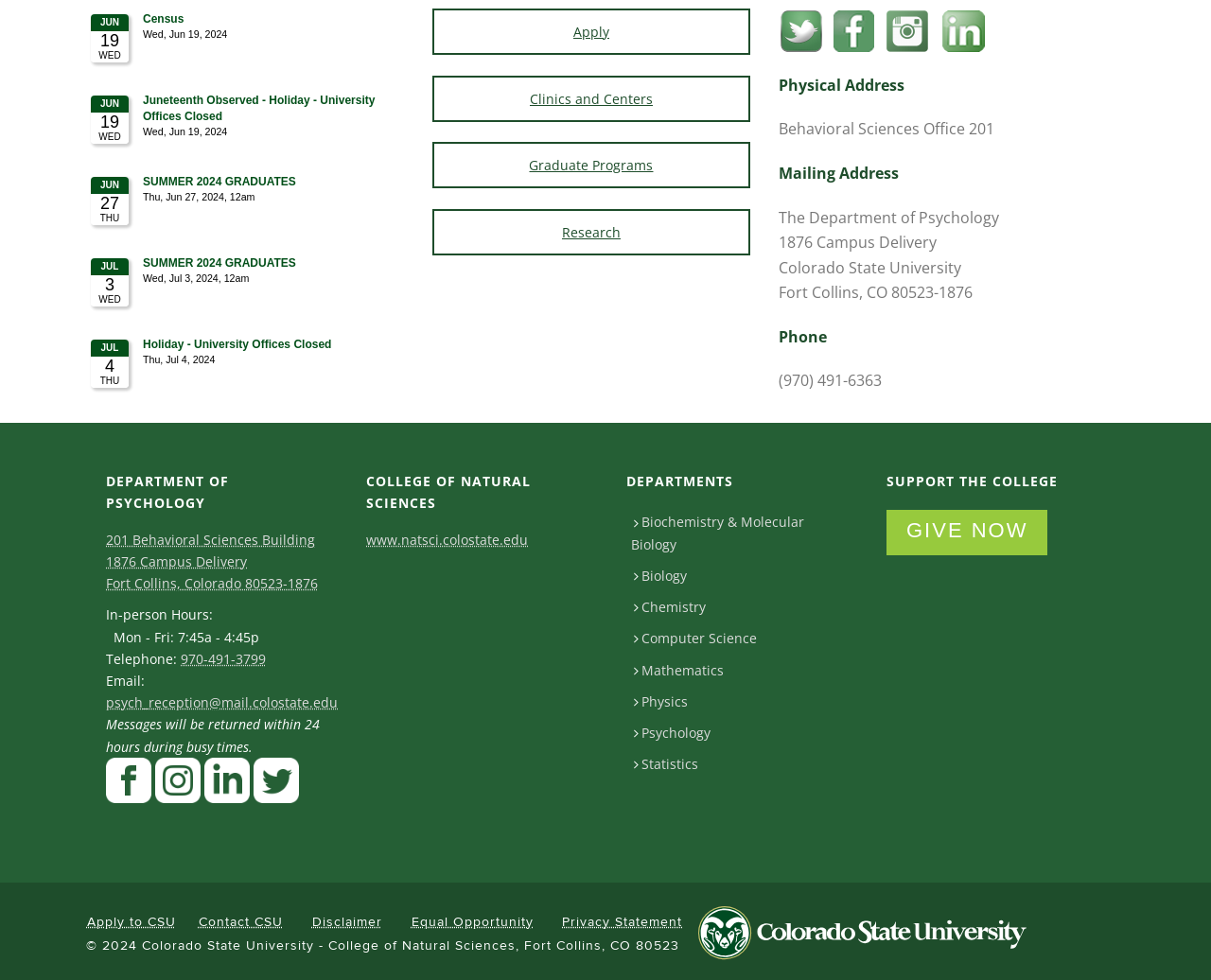Provide the bounding box coordinates of the UI element this sentence describes: "Chemistry".

[0.517, 0.603, 0.595, 0.635]